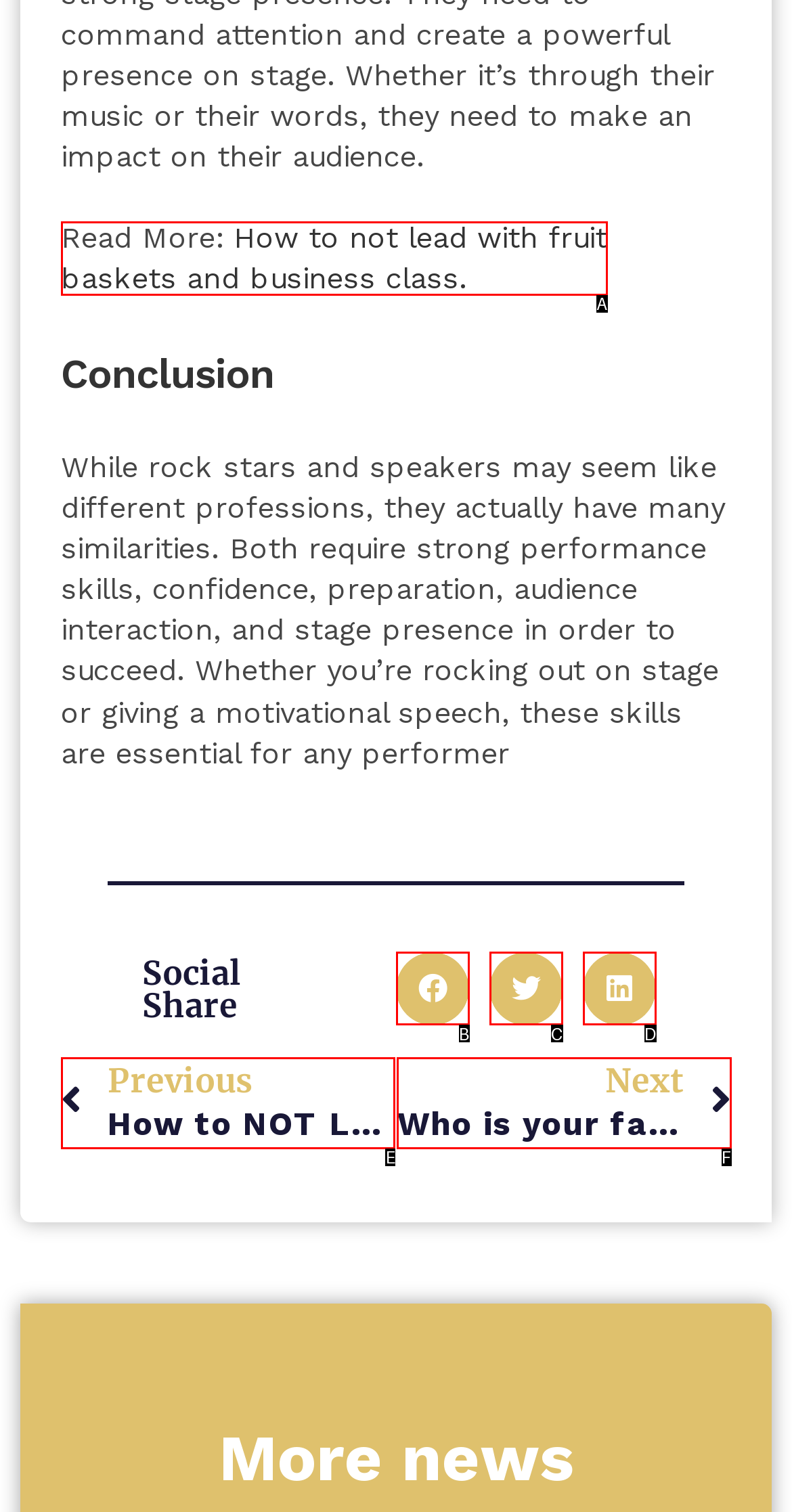What letter corresponds to the UI element described here: aria-label="Share on facebook"
Reply with the letter from the options provided.

B